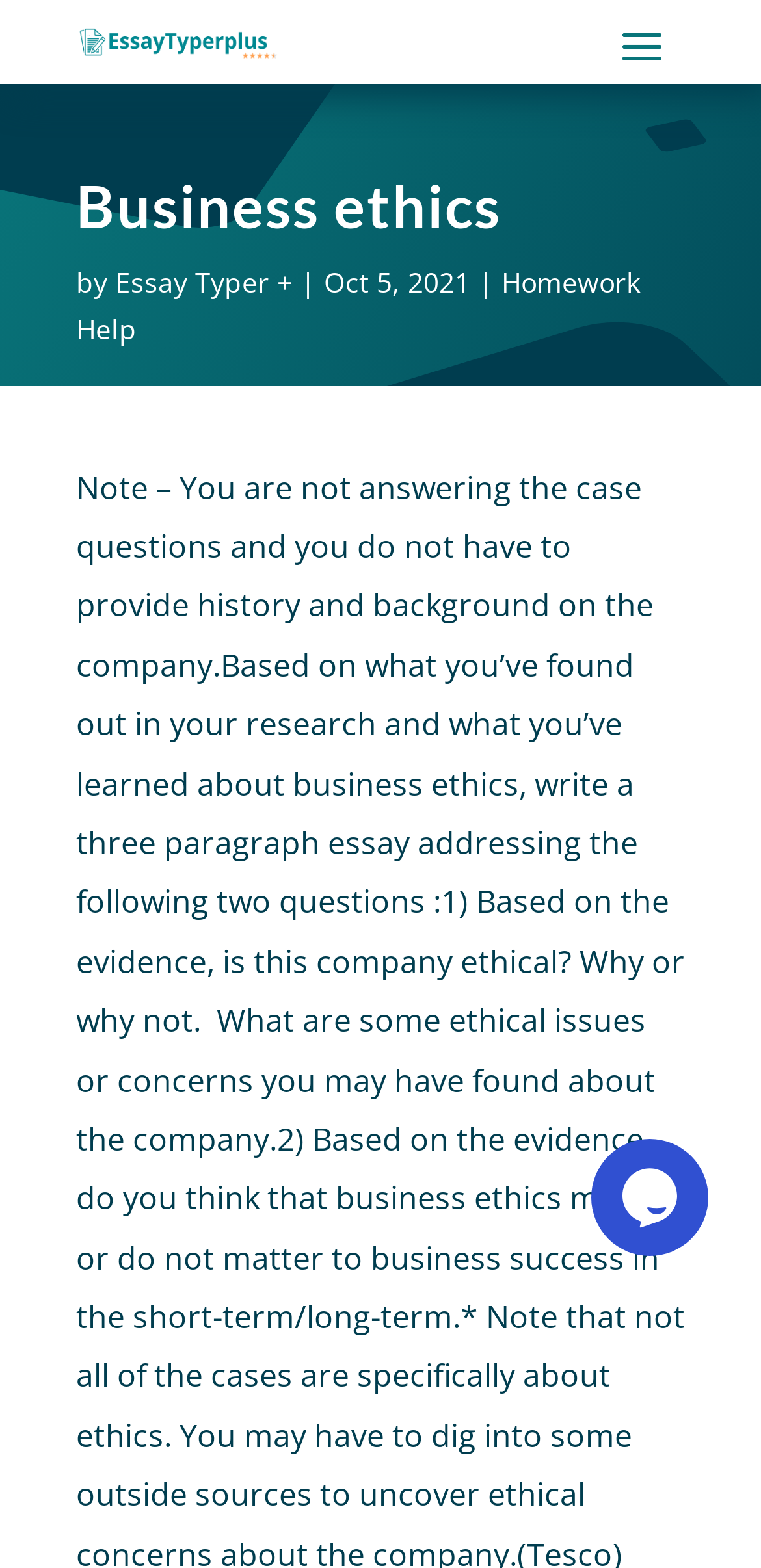Please answer the following question using a single word or phrase: 
What is the date of the latest article?

Oct 5, 2021